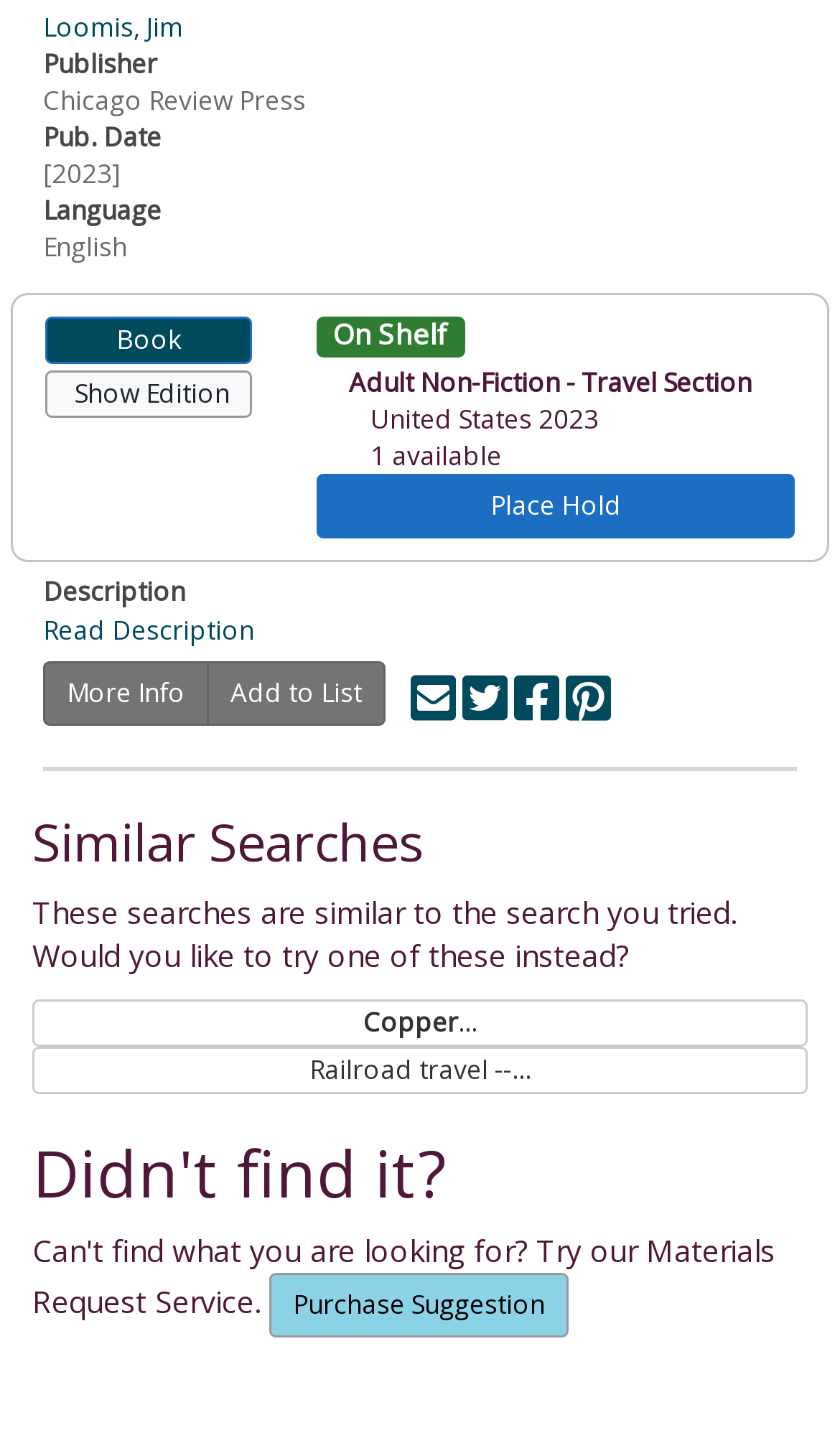How many copies of the book are available?
Provide a short answer using one word or a brief phrase based on the image.

1 available